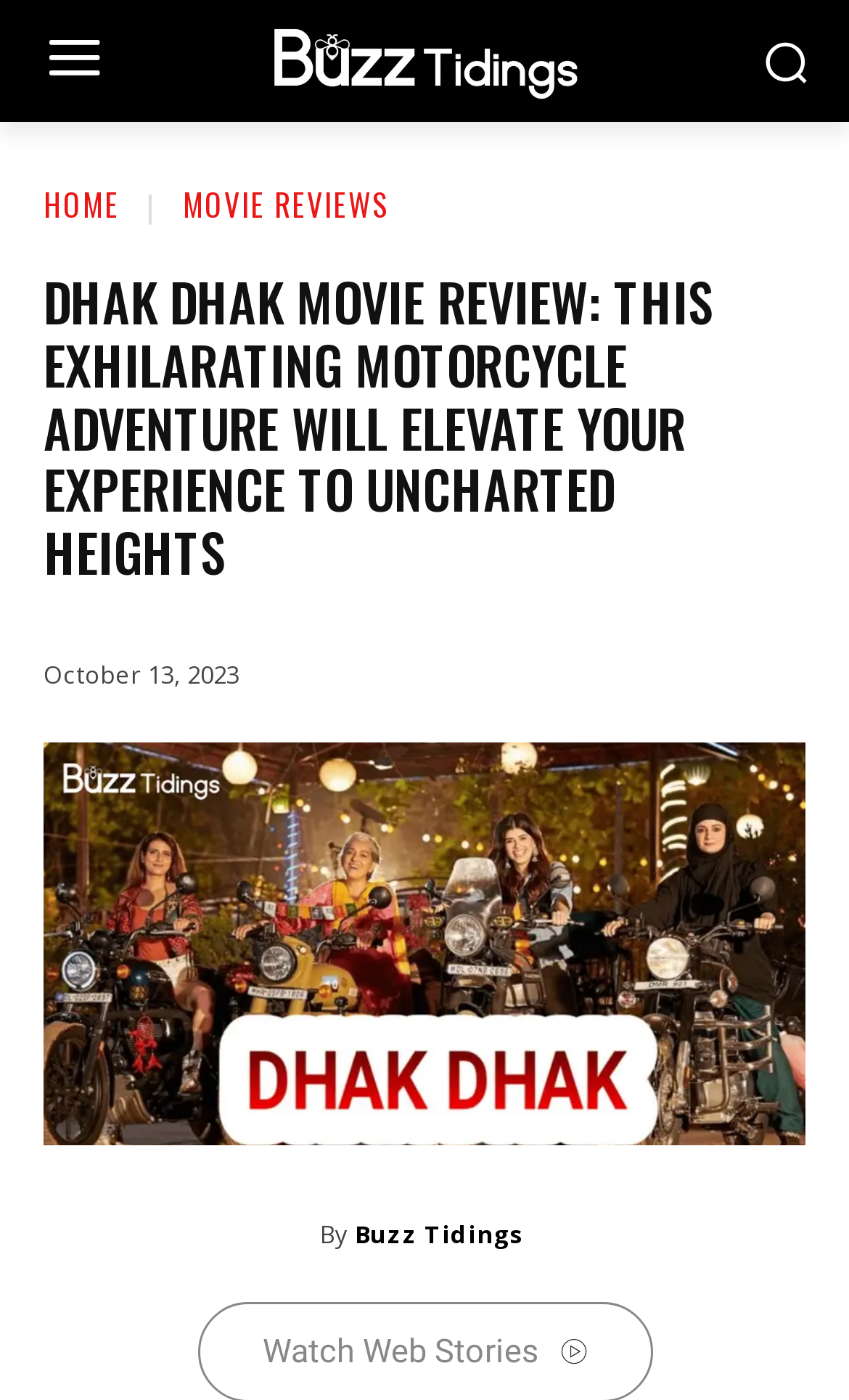Bounding box coordinates must be specified in the format (top-left x, top-left y, bottom-right x, bottom-right y). All values should be floating point numbers between 0 and 1. What are the bounding box coordinates of the UI element described as: Home

[0.051, 0.129, 0.141, 0.162]